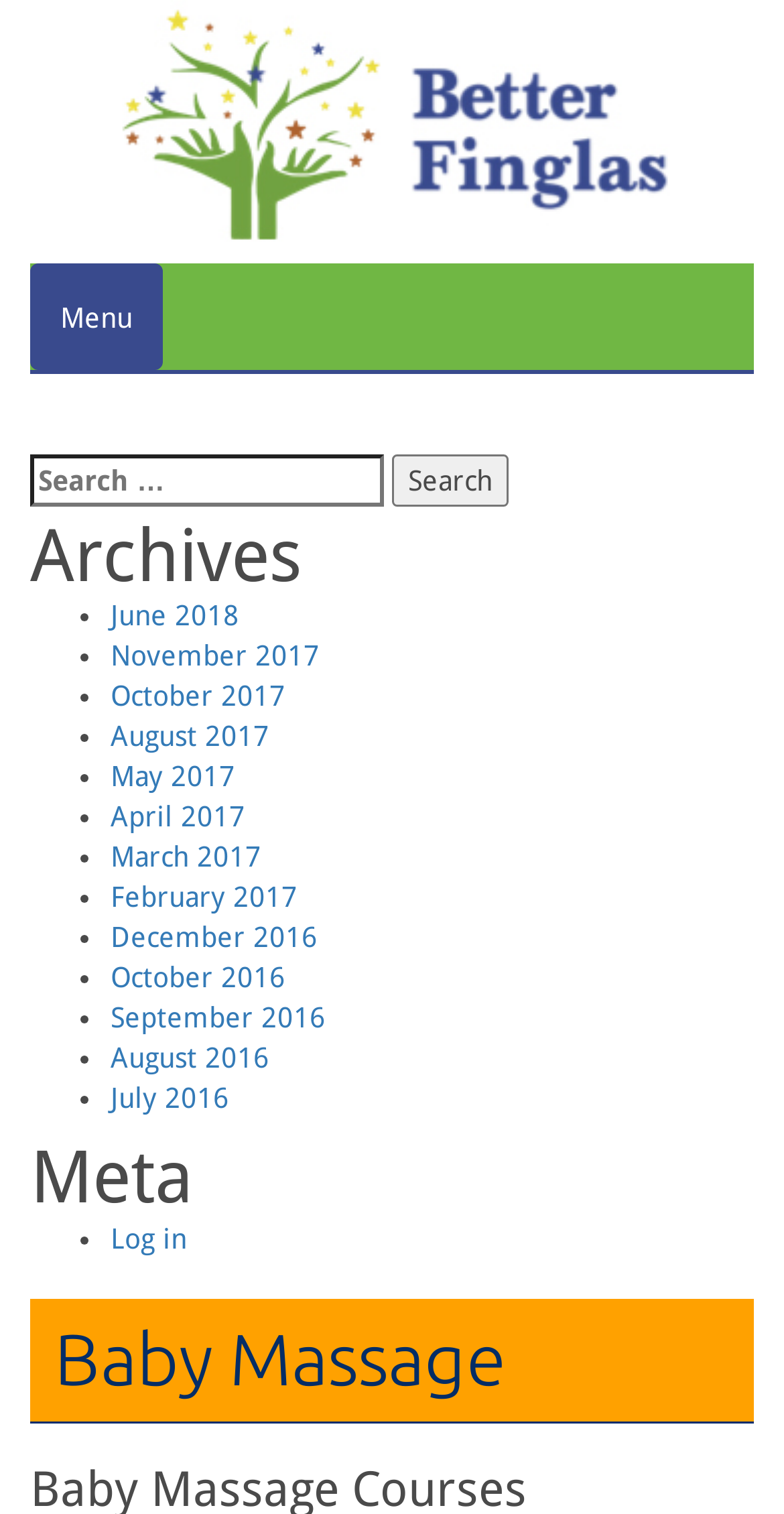Locate the bounding box of the UI element with the following description: "parent_node: Search for: value="Search"".

[0.5, 0.299, 0.649, 0.334]